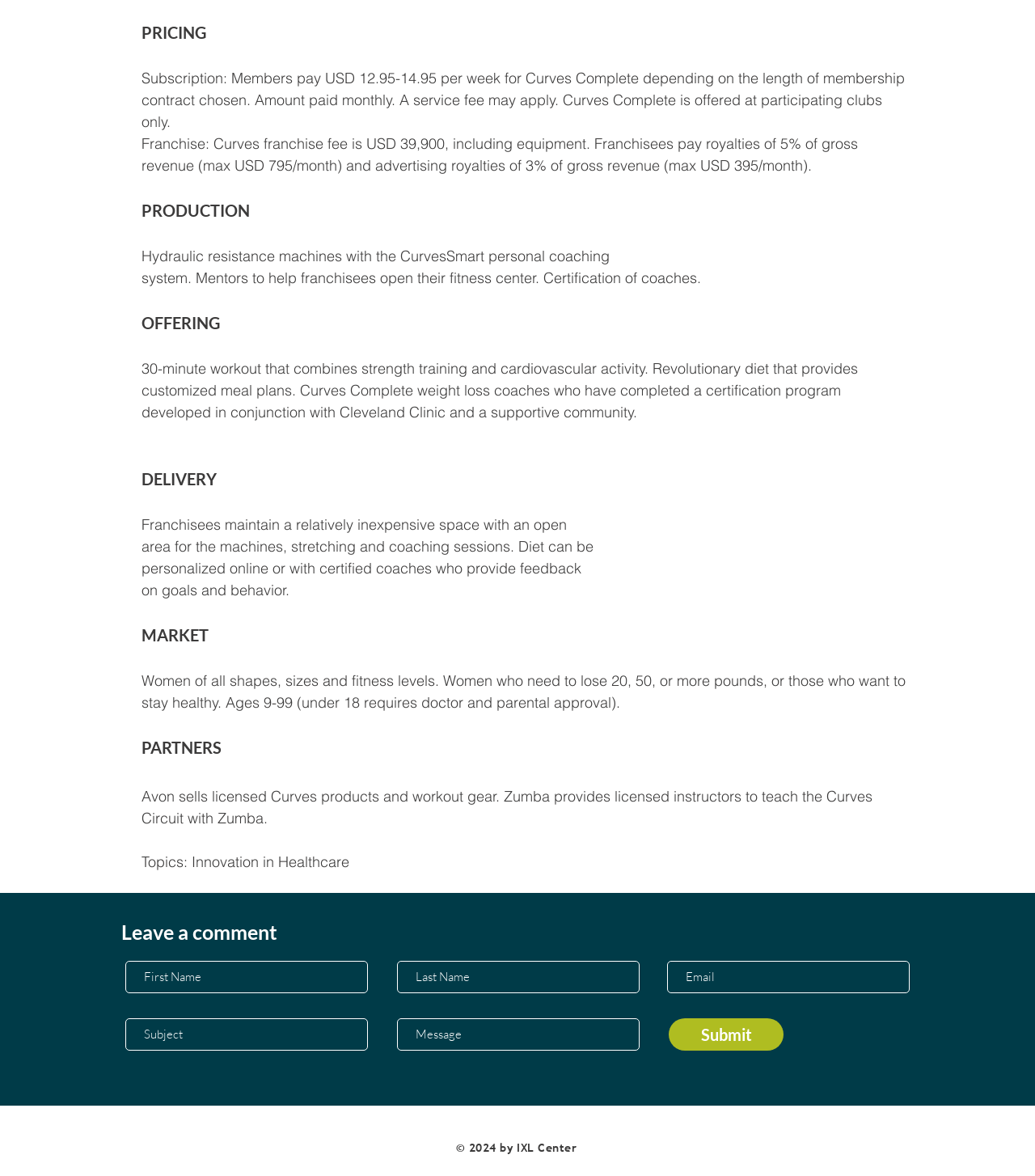Answer the question below in one word or phrase:
What is the purpose of the 'Message' textbox?

To leave a comment